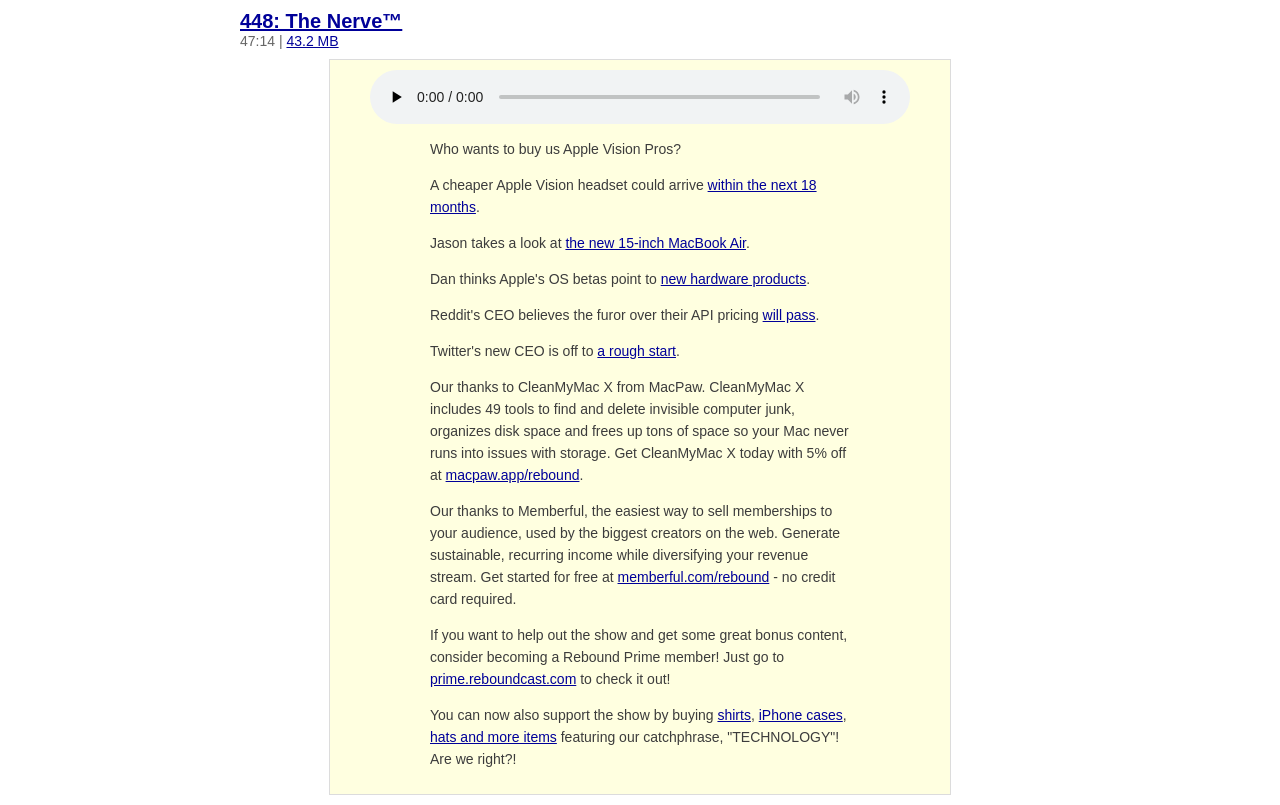Find the coordinates for the bounding box of the element with this description: "will pass".

[0.596, 0.381, 0.637, 0.401]